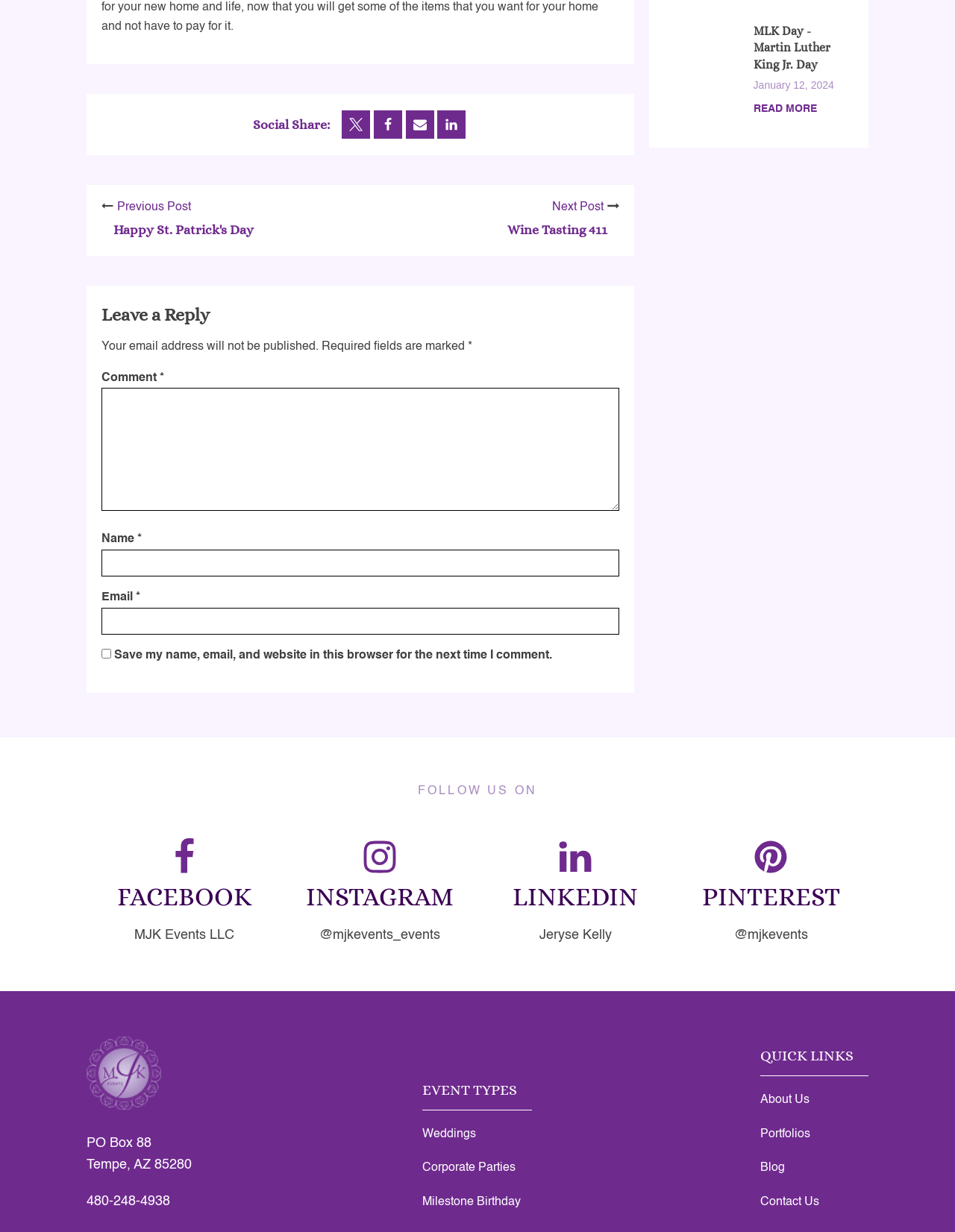Pinpoint the bounding box coordinates of the clickable element to carry out the following instruction: "View portfolios."

[0.796, 0.947, 0.848, 0.963]